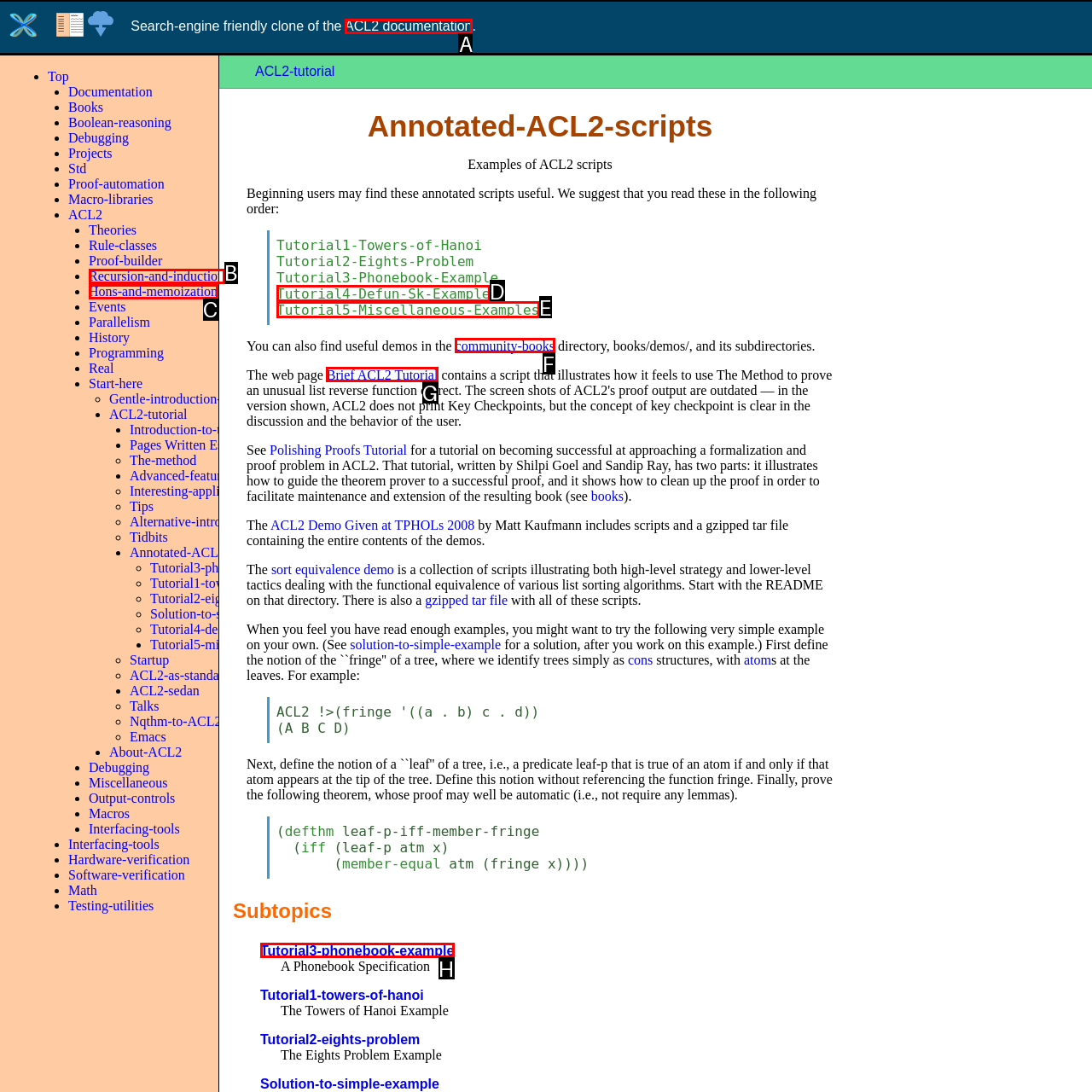Select the HTML element that matches the description: ACL2 documentation
Respond with the letter of the correct choice from the given options directly.

A